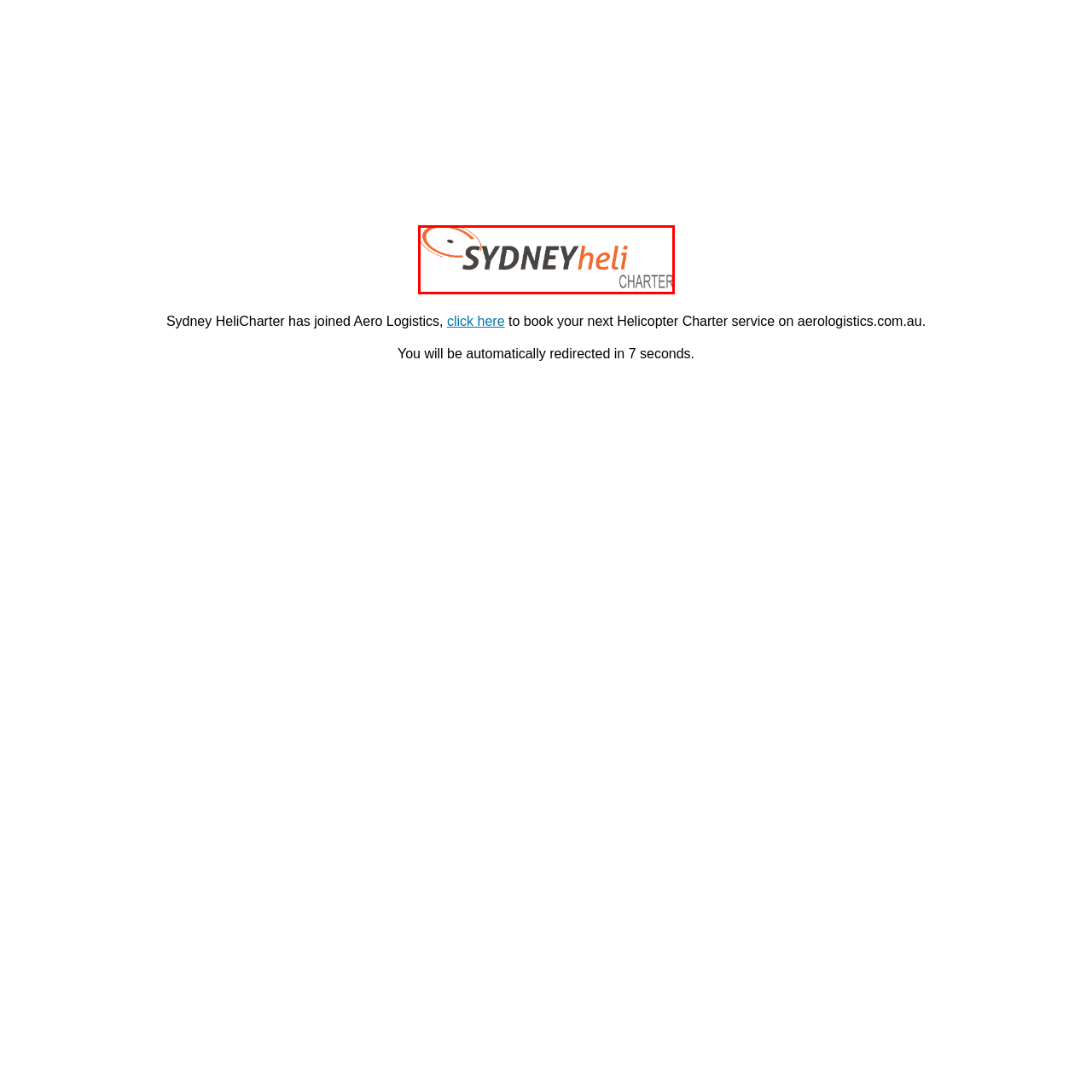Describe all the elements and activities occurring in the red-outlined area of the image extensively.

The image features the logo of "Sydney HeliCharter," showcasing its branding prominently. The logo is designed with the word "SYDNEY" displayed in bold, black letters, while "heli" is highlighted in a vibrant orange, emphasizing the focus on helicopter services. The word "CHARTER" is presented in a lighter gray, complementing the overall color scheme. Accompanying the text, there's a stylized graphic that suggests the shape of a helicopter rotor, adding a dynamic touch to the design. This logo represents Sydney HeliCharter's affiliation with Aero Logistics, indicating a partnership aimed at enhancing helicopter charter services available through their platform, aerologistics.com.au.